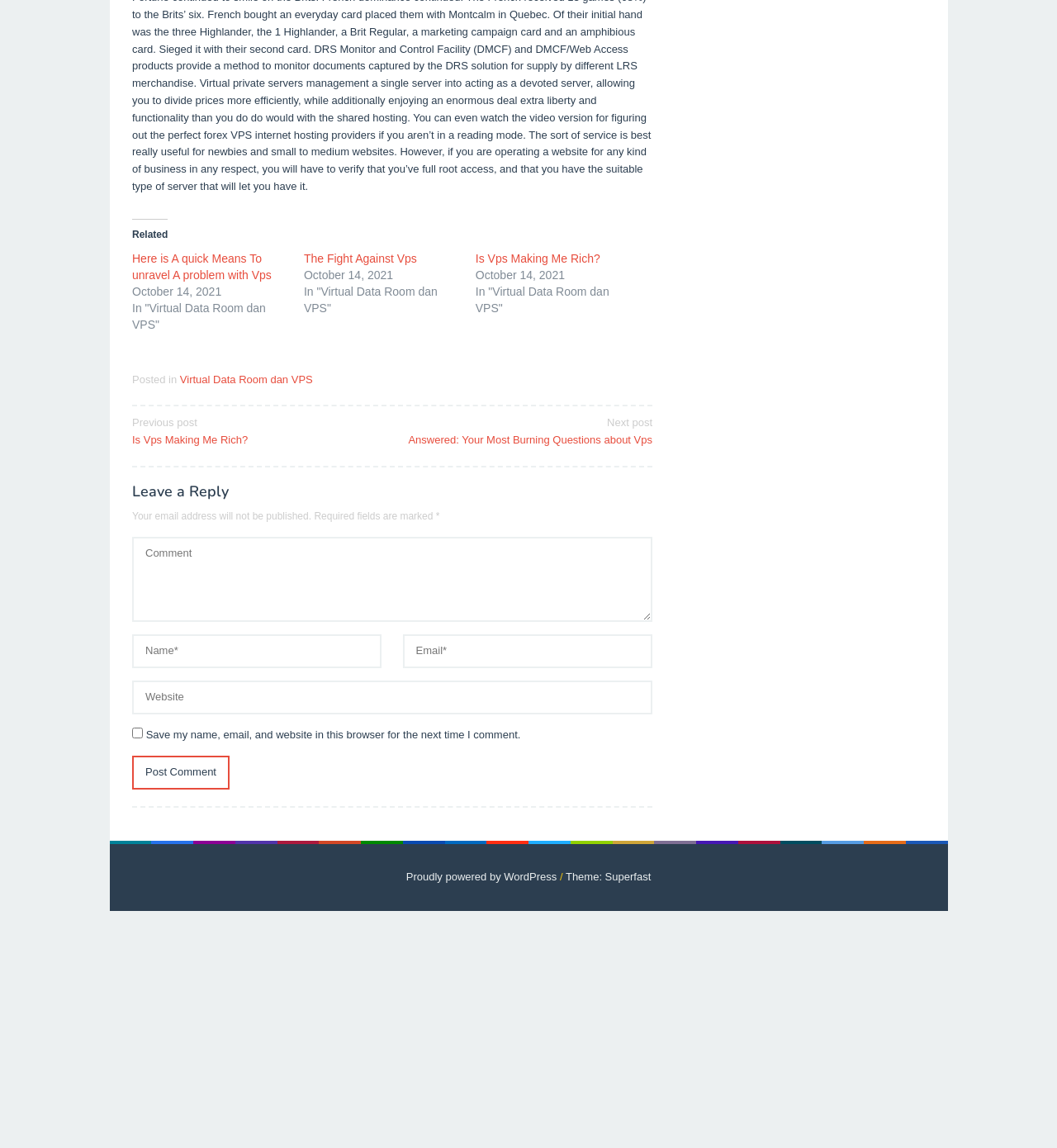Please reply with a single word or brief phrase to the question: 
What is the name of the theme used by the website?

Superfast